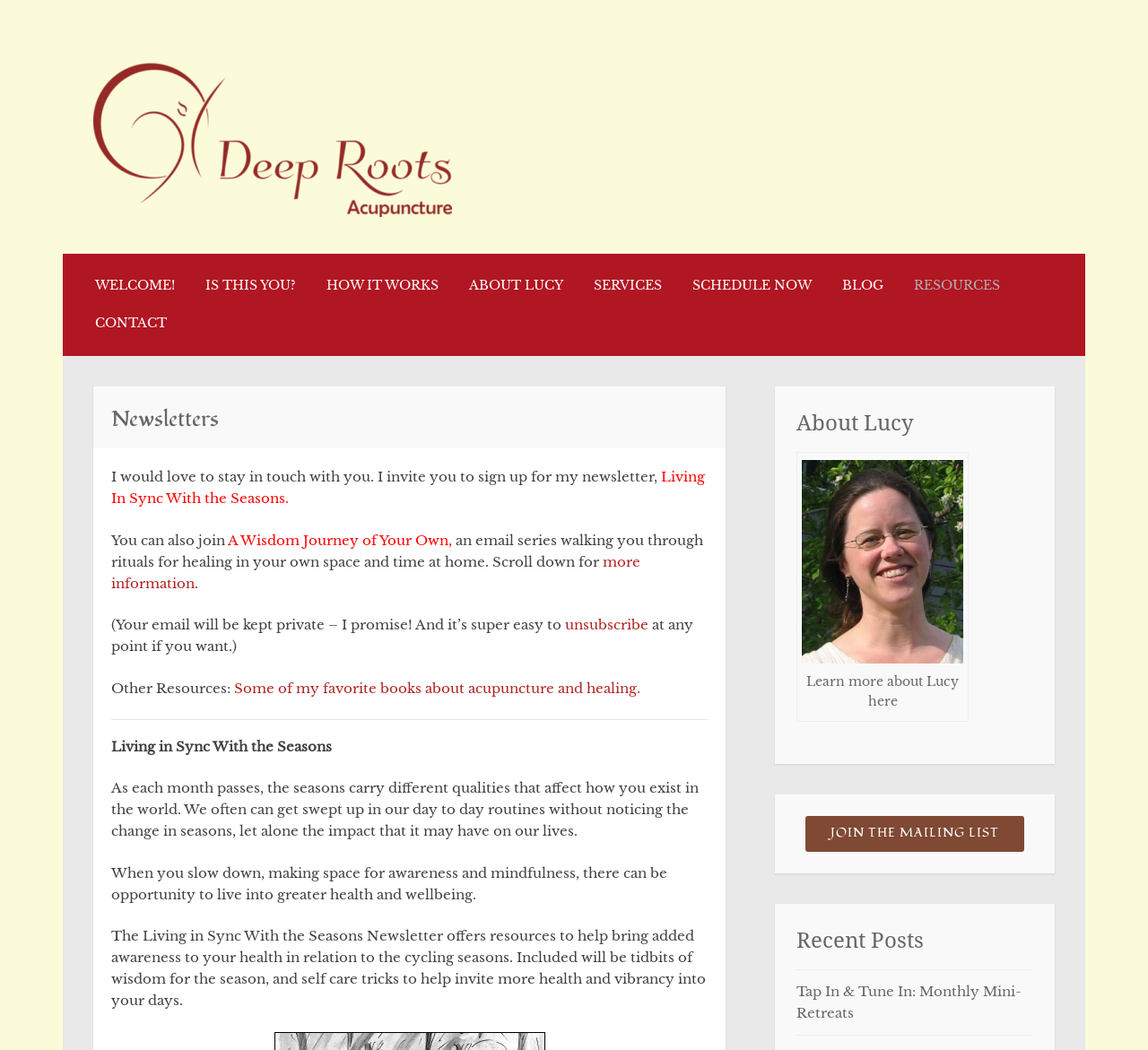Please determine the bounding box coordinates of the element's region to click in order to carry out the following instruction: "Learn more about Lucy". The coordinates should be four float numbers between 0 and 1, i.e., [left, top, right, bottom].

[0.702, 0.642, 0.835, 0.676]